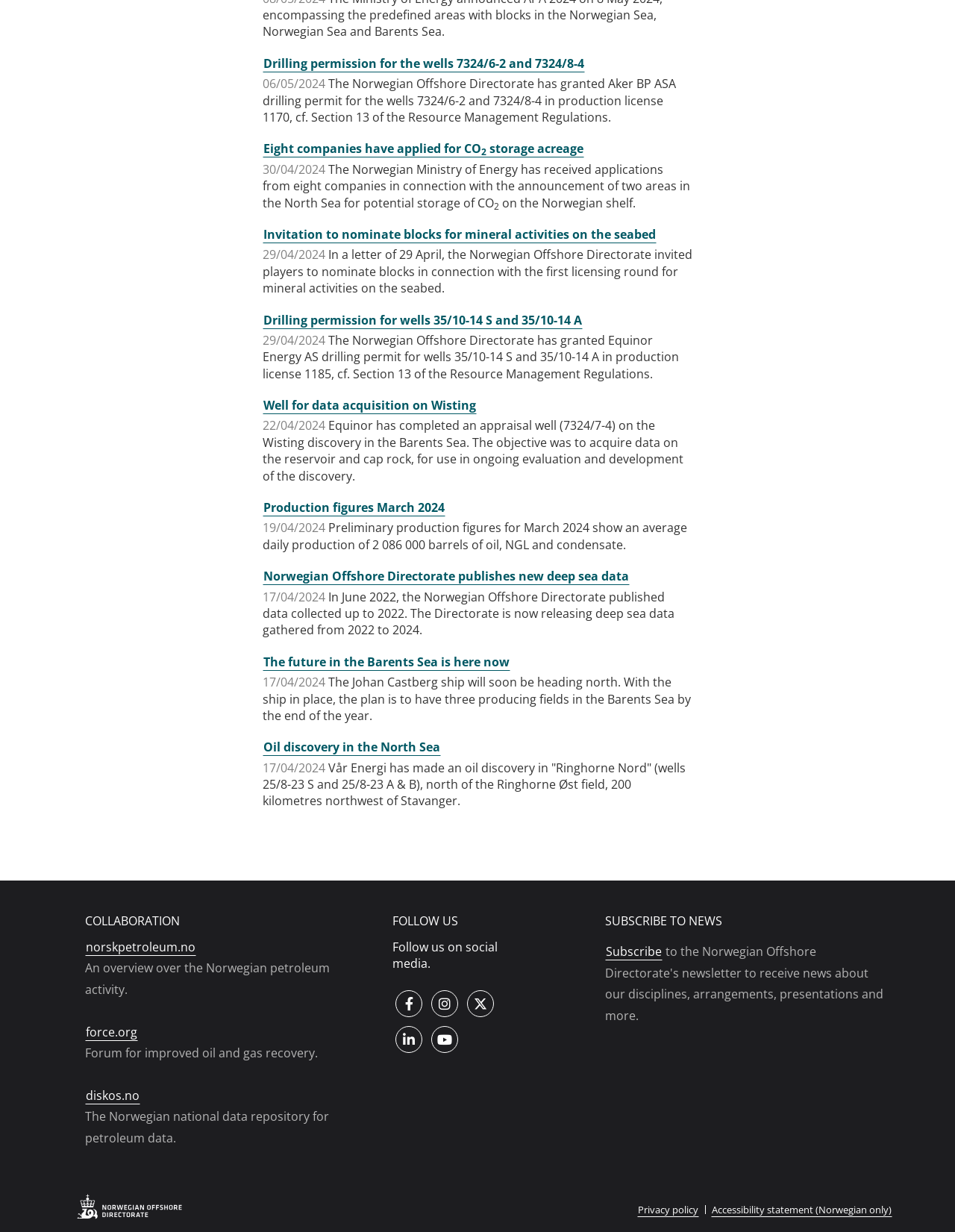Predict the bounding box coordinates of the area that should be clicked to accomplish the following instruction: "Visit the Norwegian national data repository for petroleum data". The bounding box coordinates should consist of four float numbers between 0 and 1, i.e., [left, top, right, bottom].

[0.089, 0.882, 0.147, 0.896]